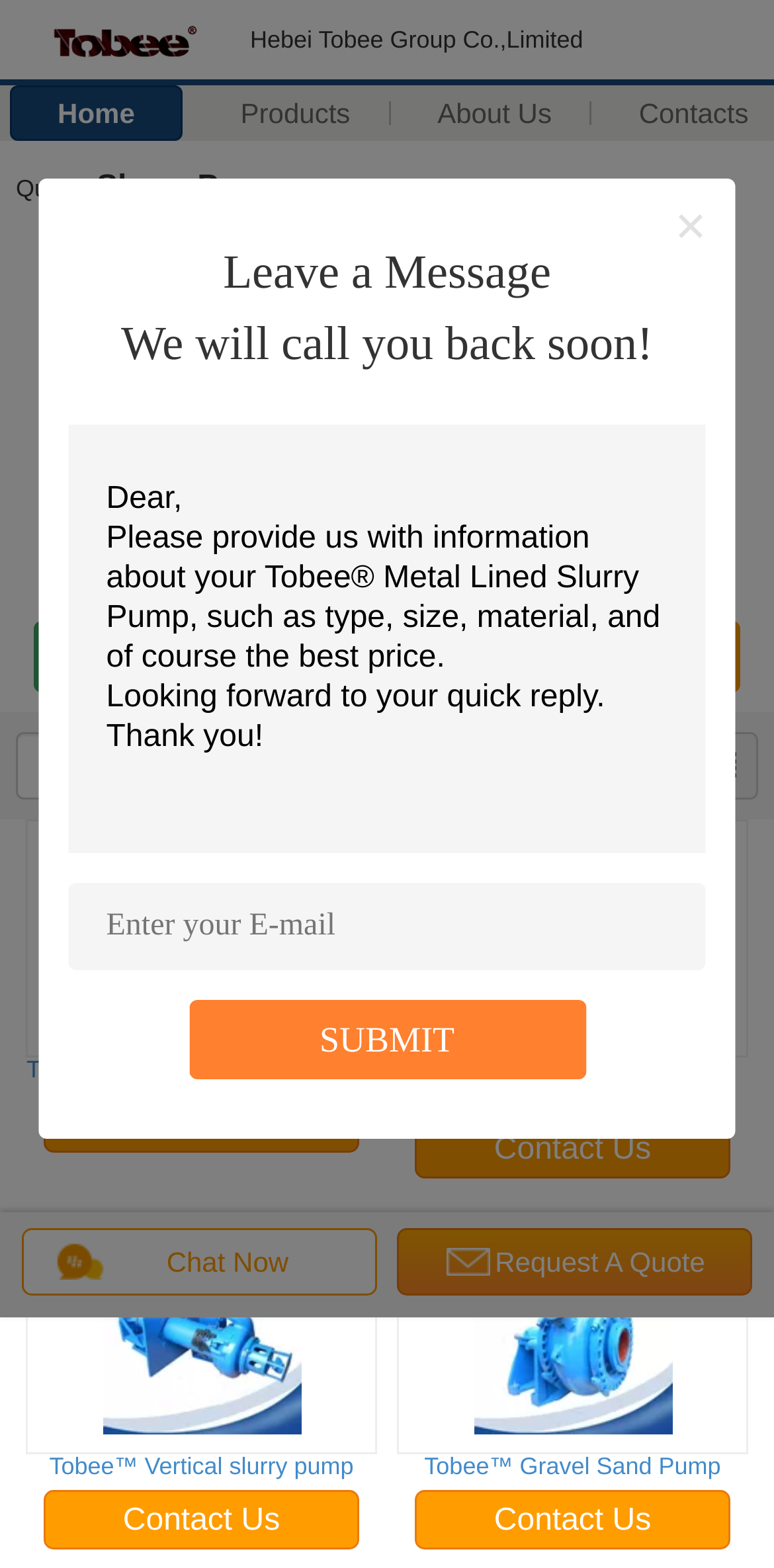Please provide a comprehensive answer to the question below using the information from the image: What type of pump is displayed with an image?

There is an image displayed on the webpage with a link text 'Dredger Pump Impeller'. The image is likely showing the product, and the link text indicates that it is a type of pump.